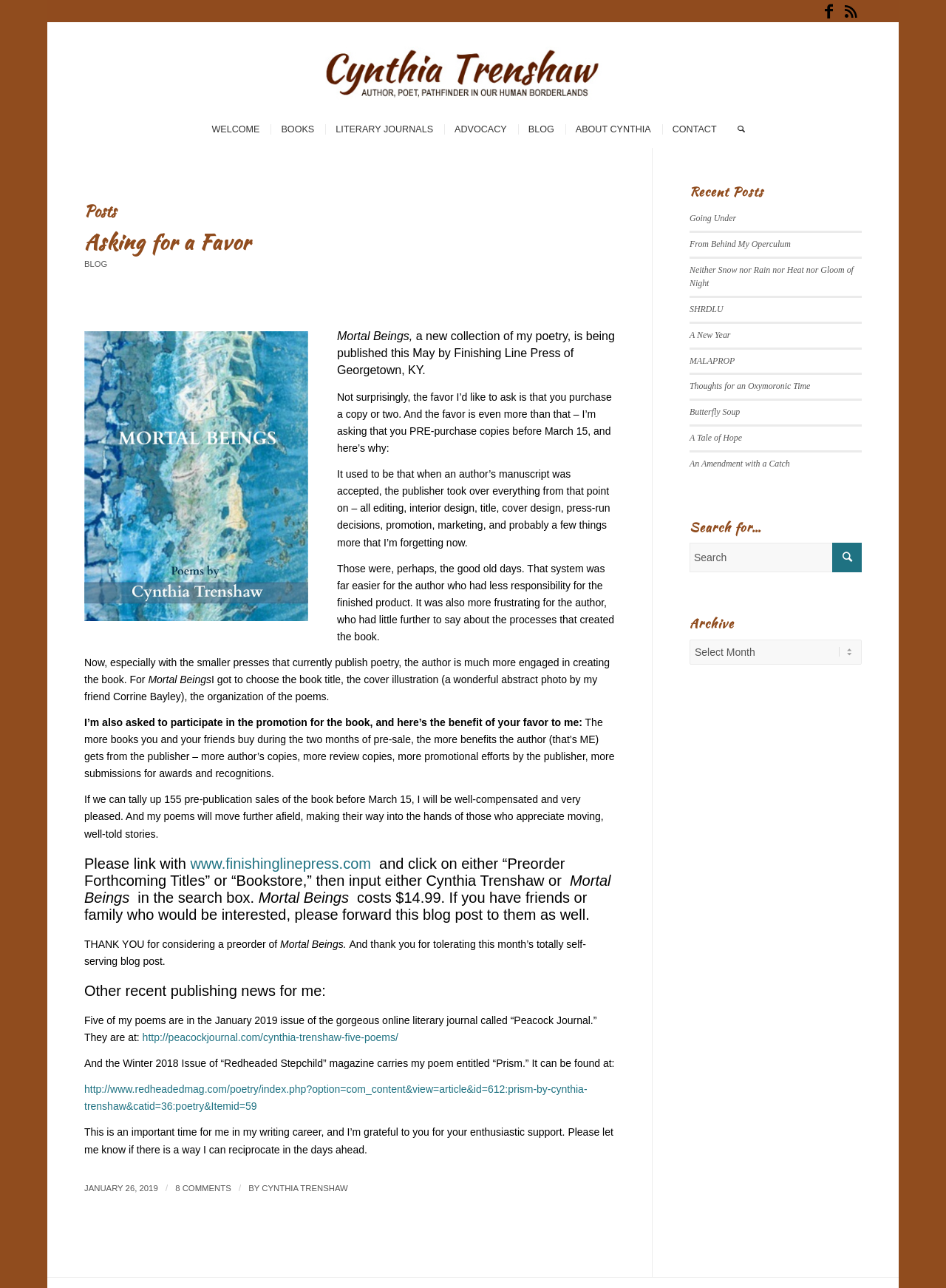Locate the bounding box coordinates of the clickable area to execute the instruction: "Click on the 'CONTACT' link". Provide the coordinates as four float numbers between 0 and 1, represented as [left, top, right, bottom].

[0.699, 0.086, 0.768, 0.115]